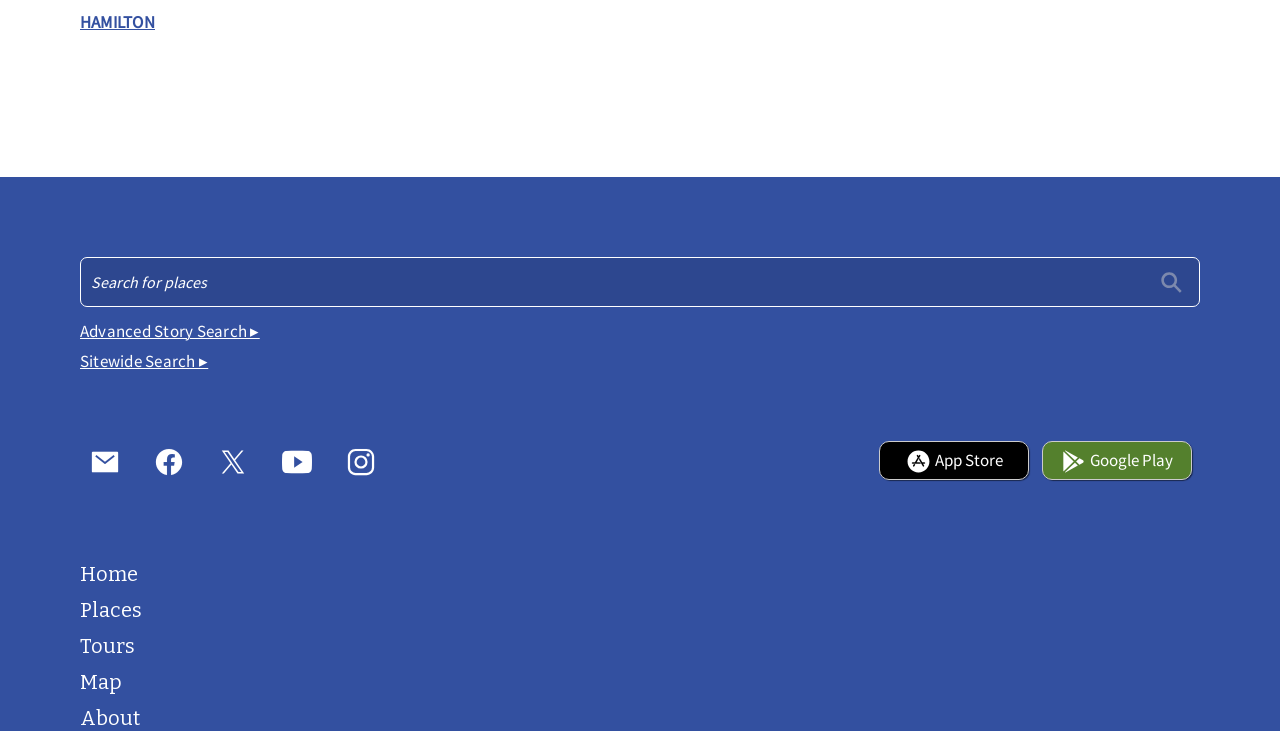Identify the bounding box coordinates of the area that should be clicked in order to complete the given instruction: "View Martja's character details". The bounding box coordinates should be four float numbers between 0 and 1, i.e., [left, top, right, bottom].

None